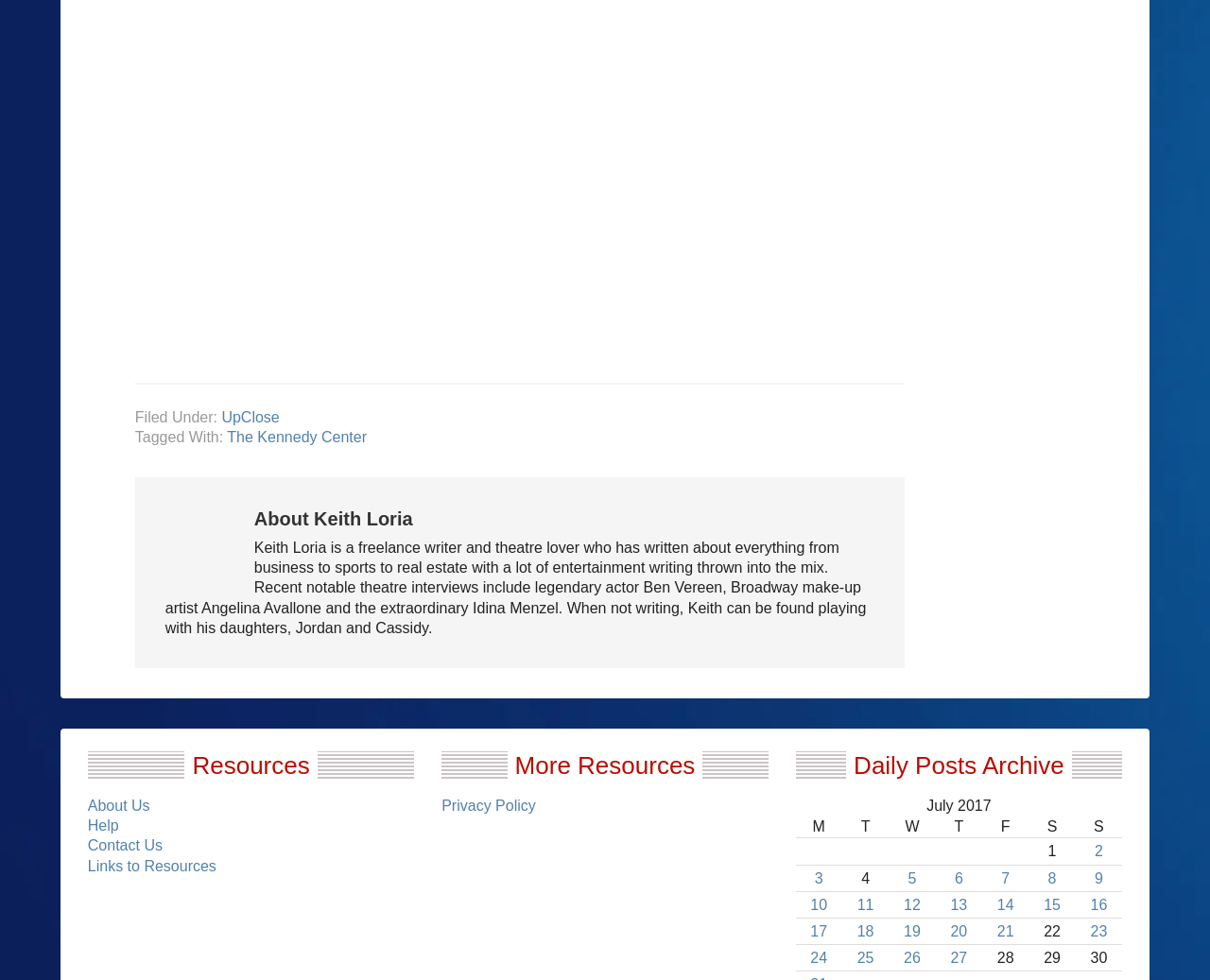Kindly determine the bounding box coordinates for the clickable area to achieve the given instruction: "Check the 'Resources' section".

[0.072, 0.767, 0.342, 0.797]